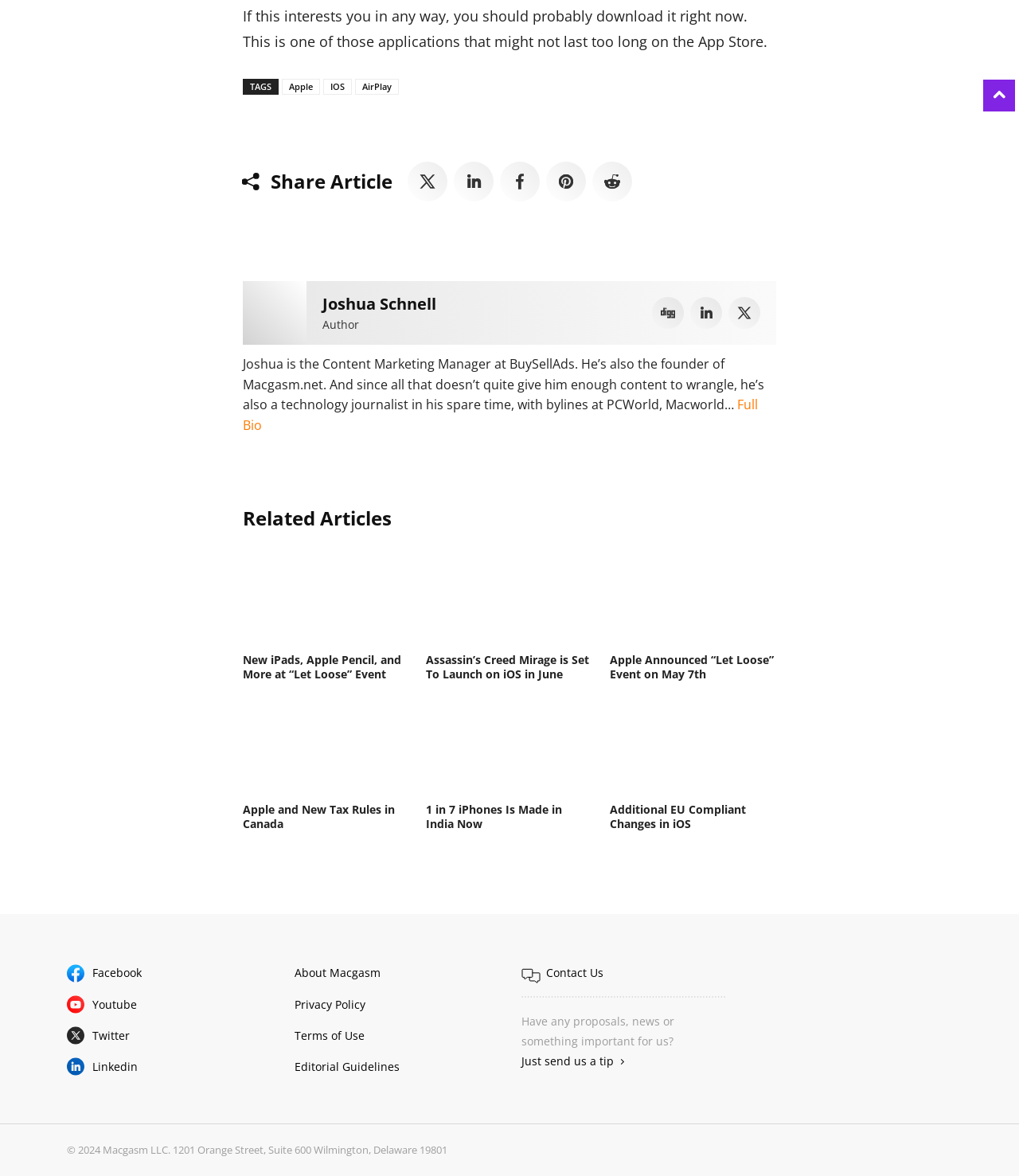Determine the bounding box coordinates of the clickable area required to perform the following instruction: "Share the article on Twitter". The coordinates should be represented as four float numbers between 0 and 1: [left, top, right, bottom].

[0.4, 0.137, 0.439, 0.171]